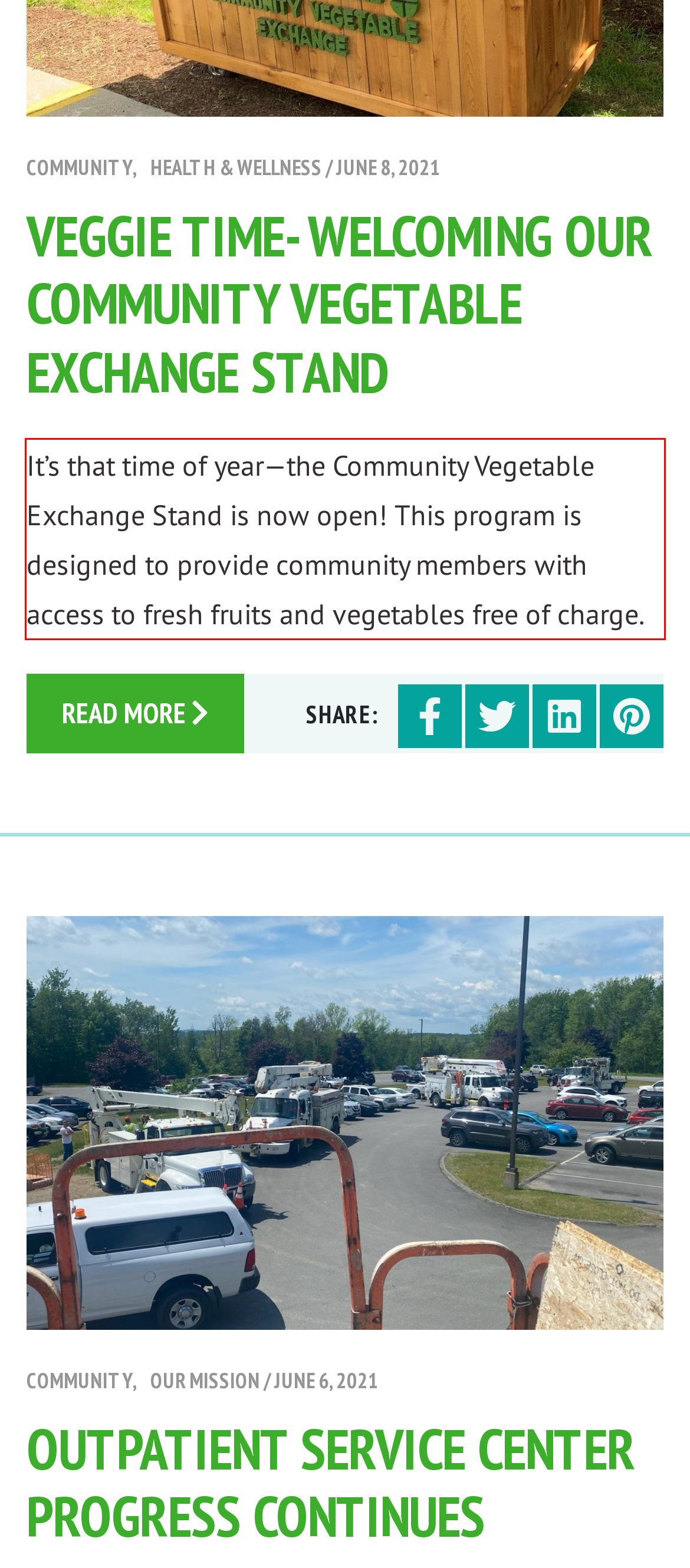Review the screenshot of the webpage and recognize the text inside the red rectangle bounding box. Provide the extracted text content.

It’s that time of year—the Community Vegetable Exchange Stand is now open! This program is designed to provide community members with access to fresh fruits and vegetables free of charge.